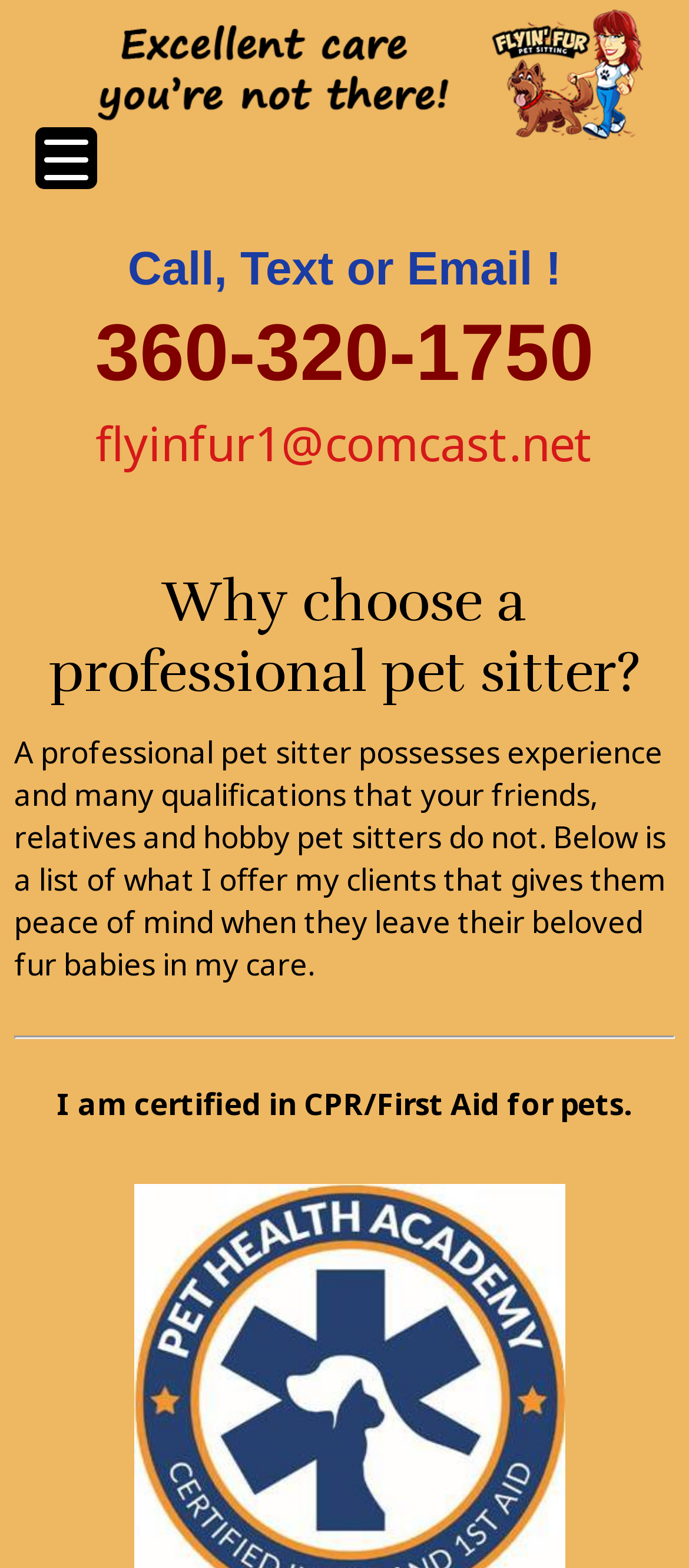From the element description Menu, predict the bounding box coordinates of the UI element. The coordinates must be specified in the format (top-left x, top-left y, bottom-right x, bottom-right y) and should be within the 0 to 1 range.

None